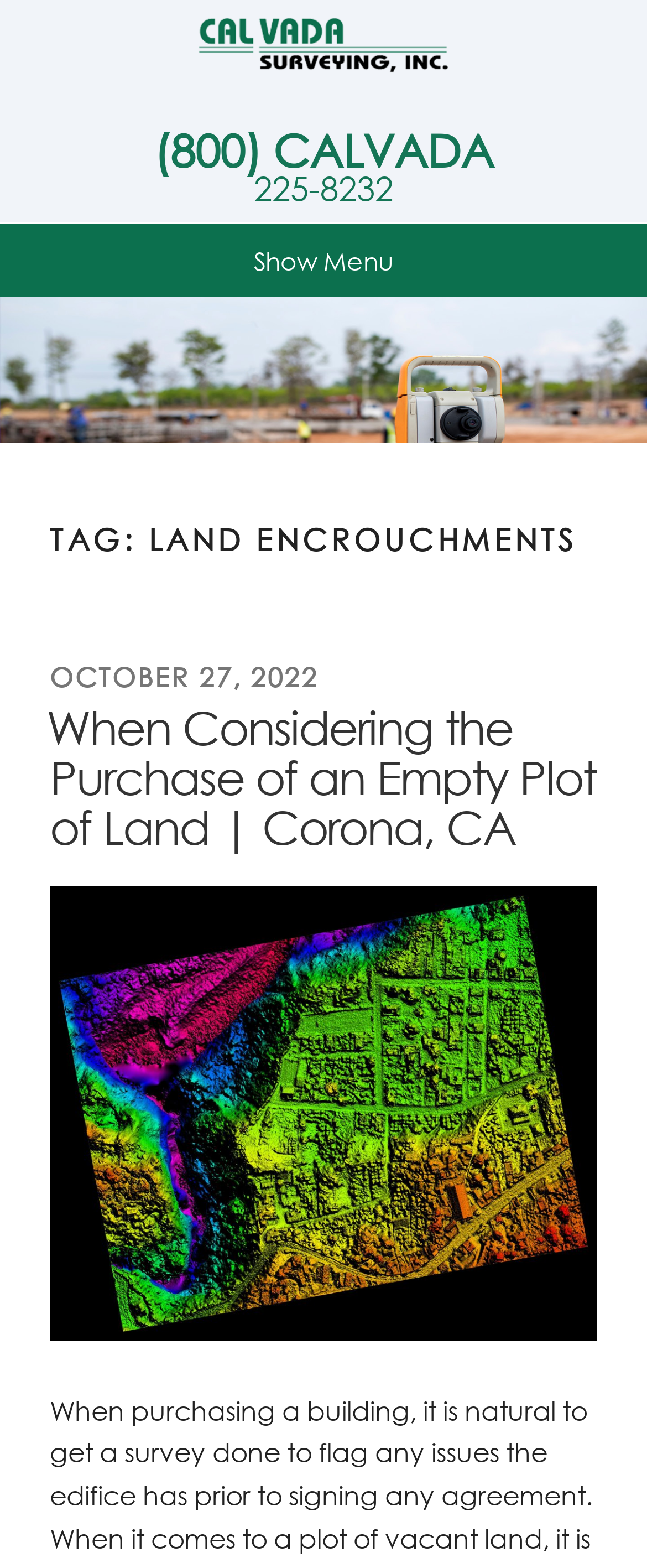Find the bounding box coordinates for the element described here: "alt="Logo of Calvada"".

[0.308, 0.04, 0.692, 0.061]